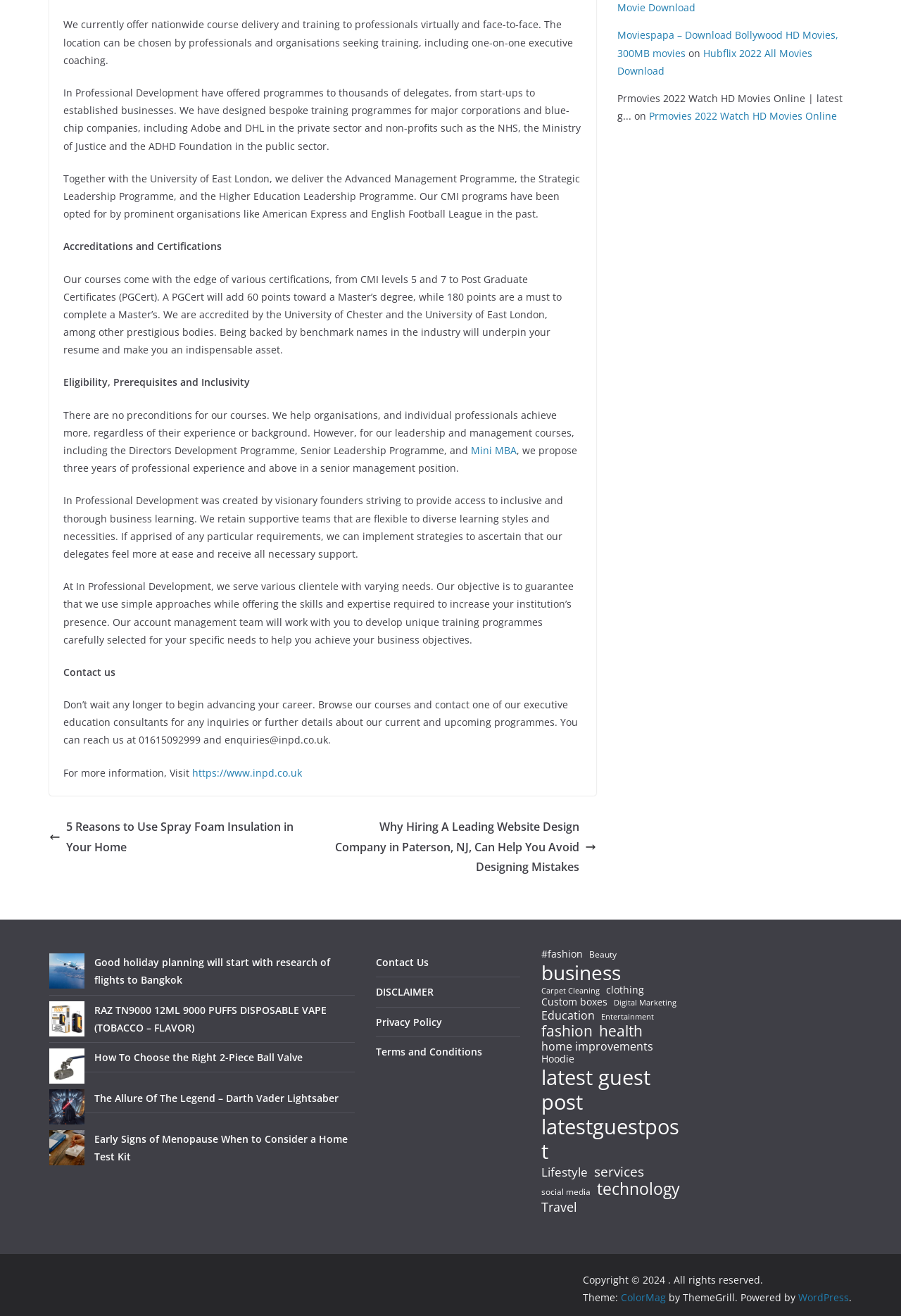Please identify the bounding box coordinates of the region to click in order to complete the given instruction: "Check the accreditations and certifications". The coordinates should be four float numbers between 0 and 1, i.e., [left, top, right, bottom].

[0.07, 0.182, 0.246, 0.192]